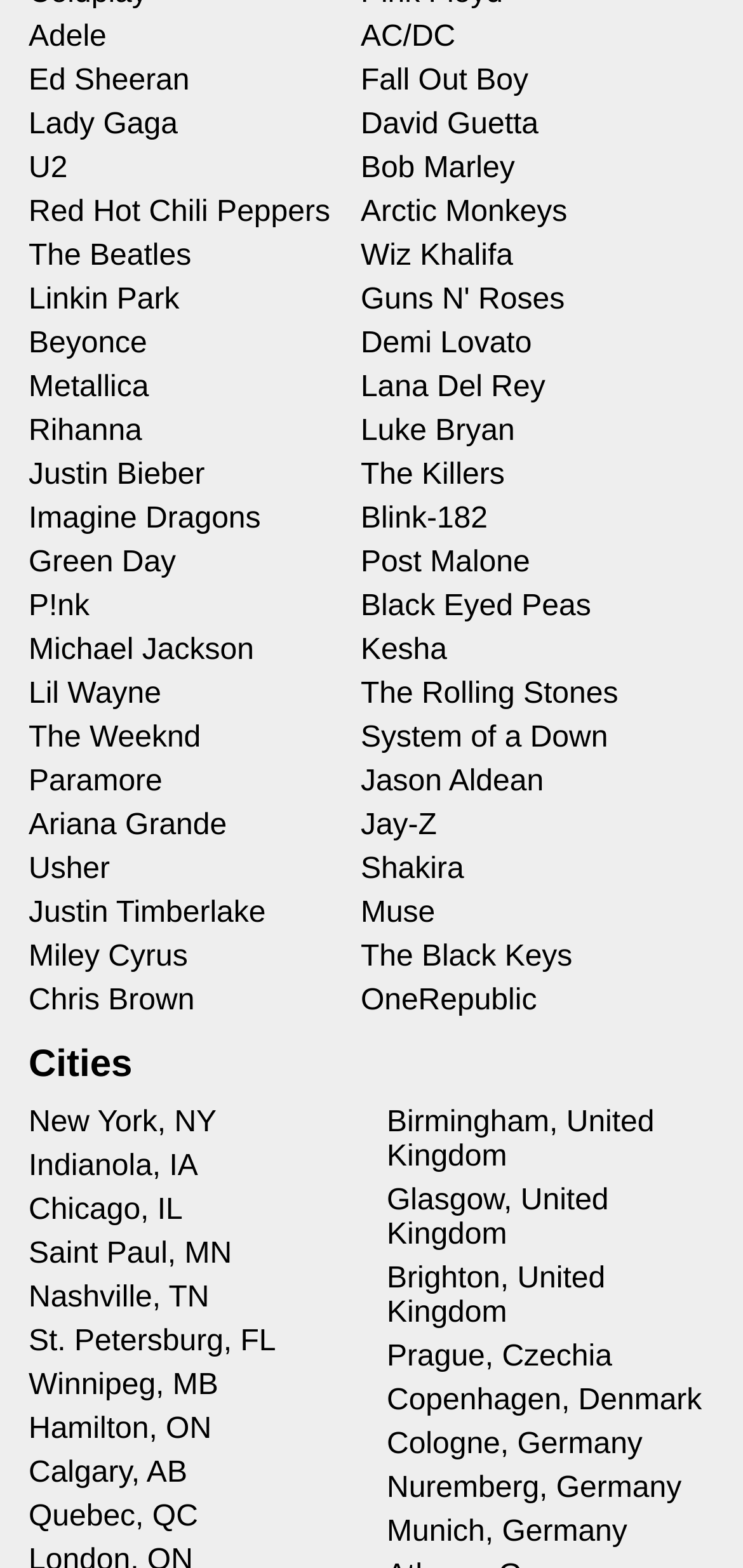Use a single word or phrase to answer the question:
What is the last city listed in the United States?

Quebec, QC